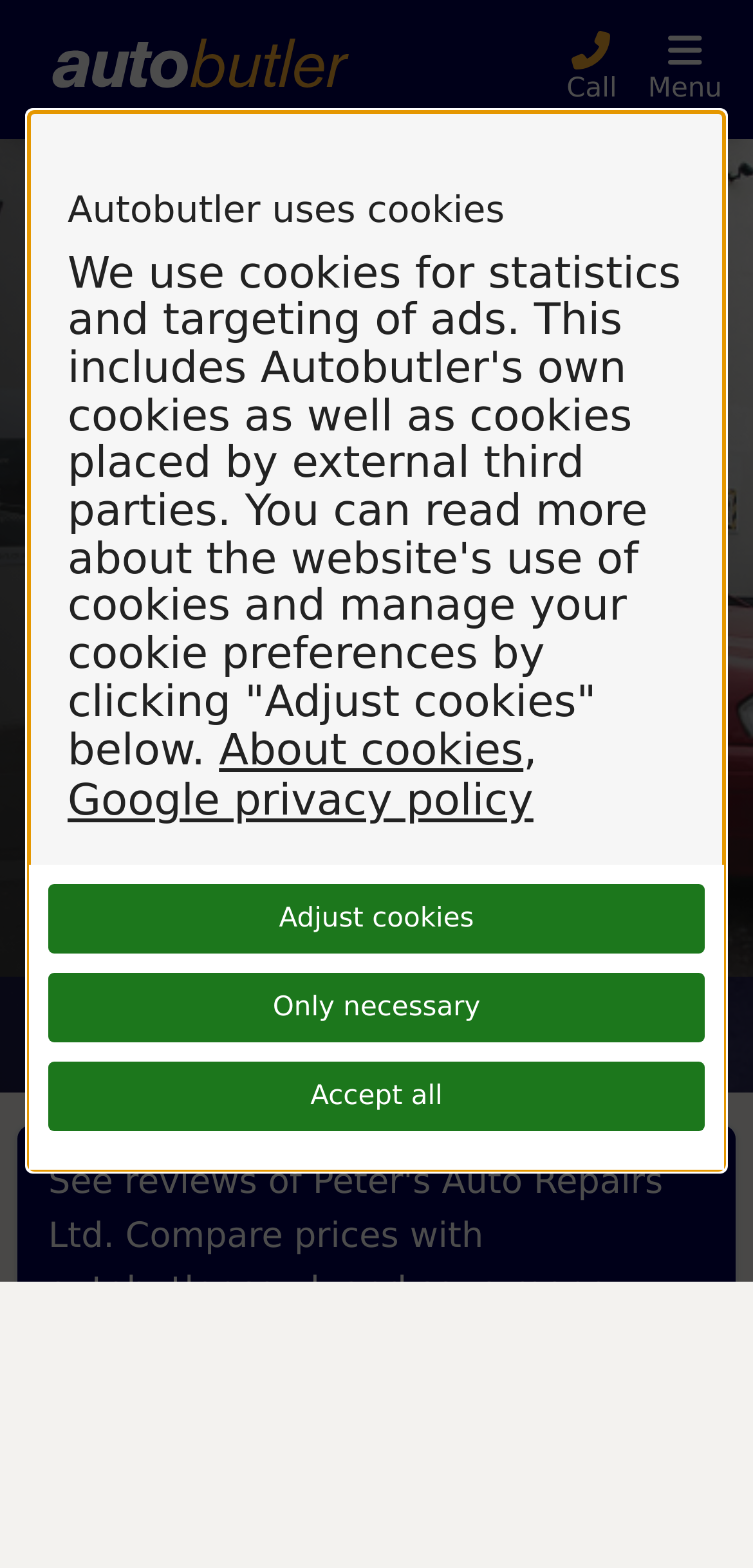Provide a one-word or one-phrase answer to the question:
How many reviews are there for Peter's Auto Repairs Ltd?

10